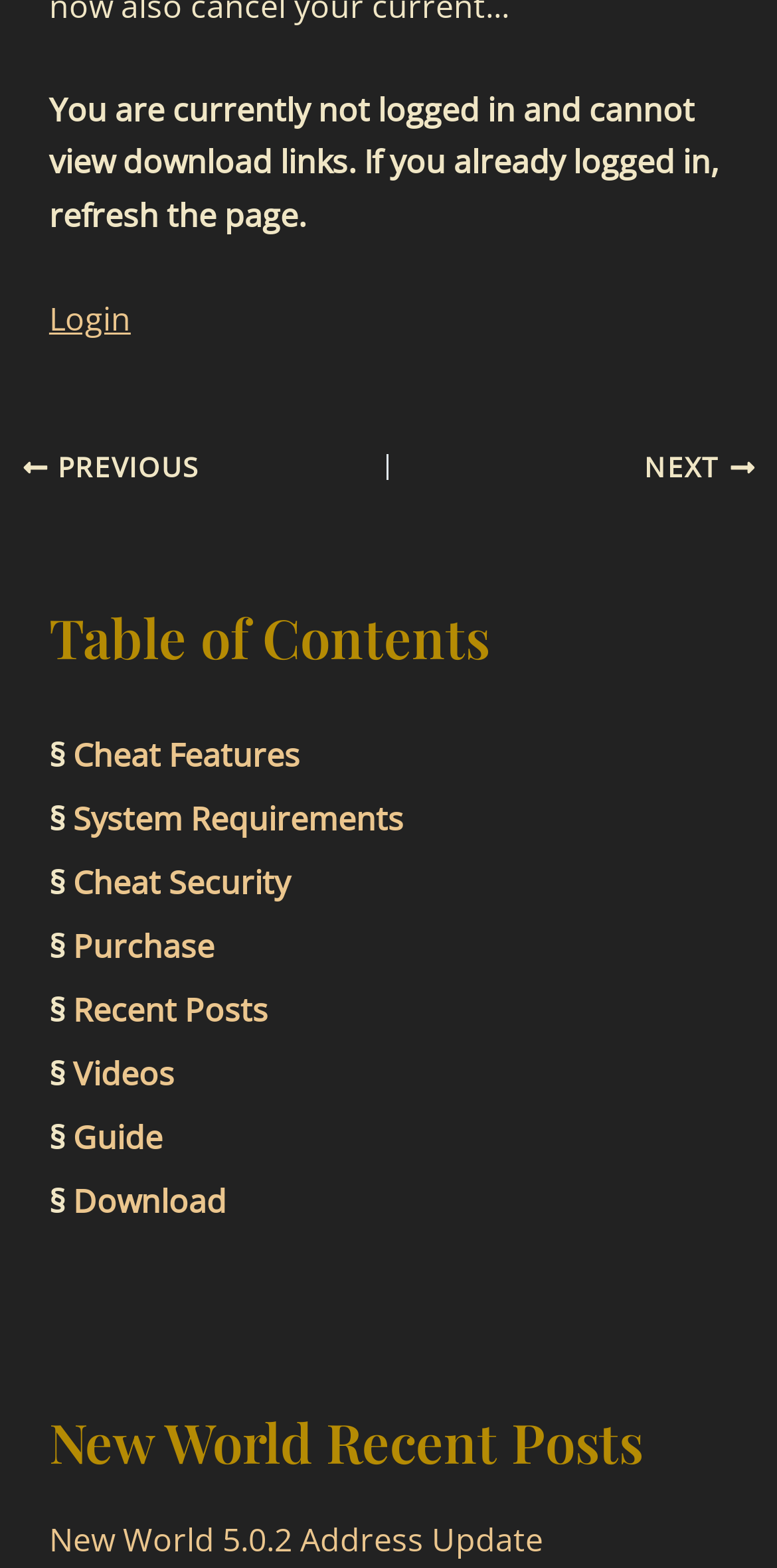Using the details from the image, please elaborate on the following question: How many links are available in the table of contents?

The table of contents section has 7 links: 'Cheat Features', 'System Requirements', 'Cheat Security', 'Purchase', 'Recent Posts', 'Videos', and 'Guide'.